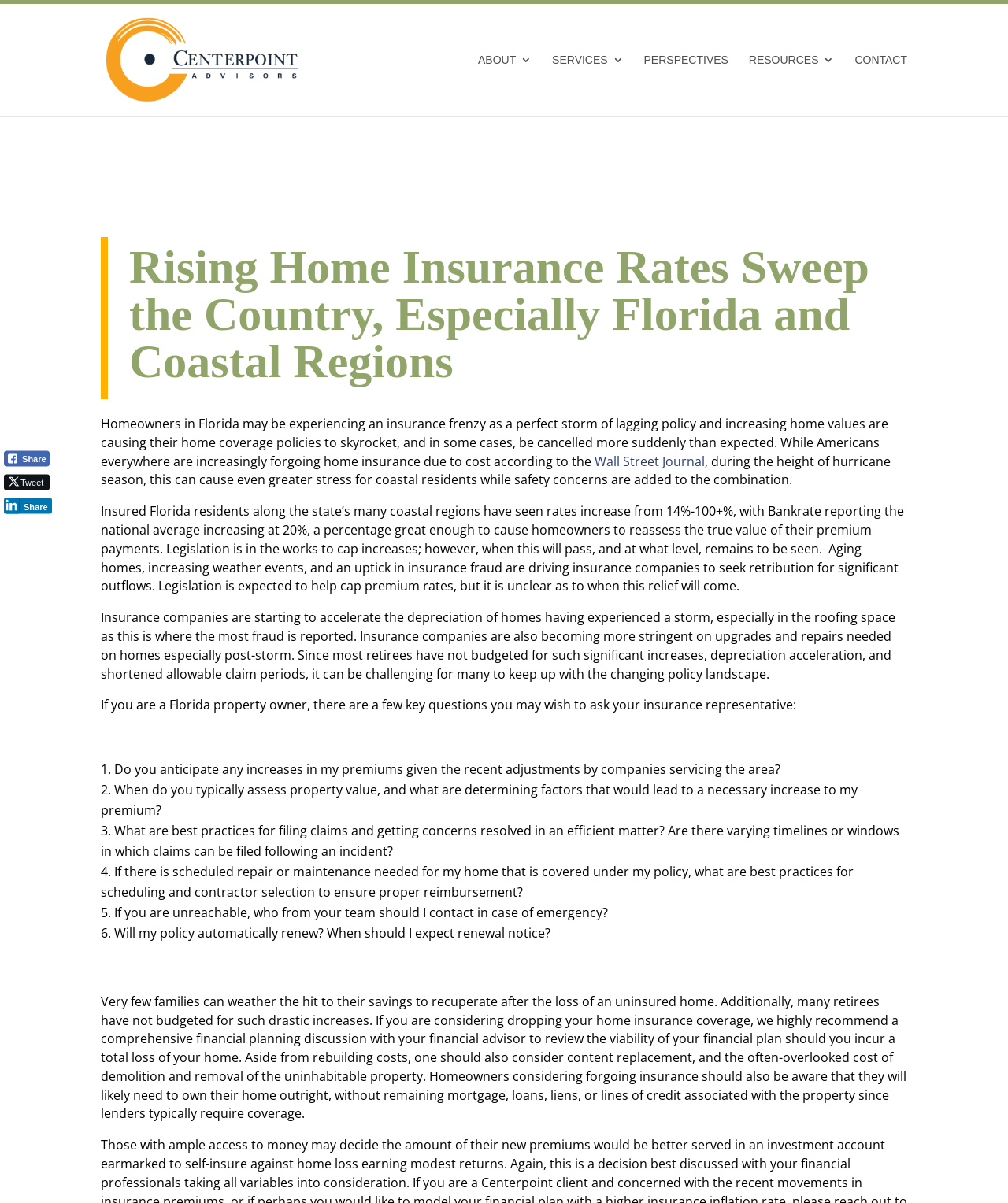What is causing home insurance rates to increase in Florida?
Refer to the image and provide a thorough answer to the question.

According to the webpage, homeowners in Florida are experiencing an insurance frenzy due to a perfect storm of lagging policy and increasing home values, causing their home coverage policies to skyrocket.